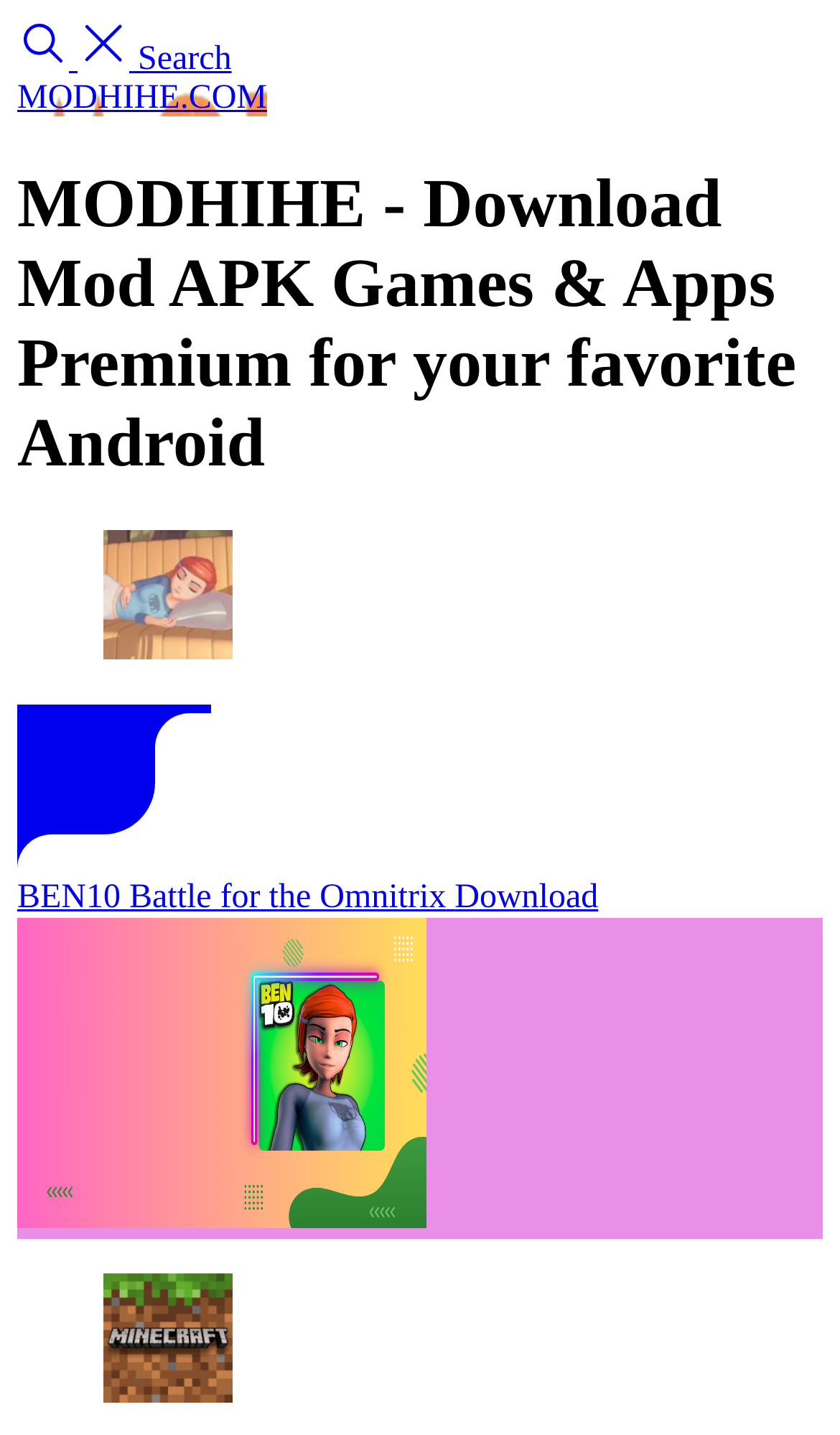Create an elaborate caption that covers all aspects of the webpage.

The webpage is a platform for sharing and delivering MOD versions of mobile apps and games, specifically for Android devices. At the top left corner, there is a search button accompanied by two small images. Next to the search button is a link to the website's homepage, MODHIHE.COM. 

Below the search button and the homepage link, there is a large heading that spans almost the entire width of the page, stating the website's name and purpose. 

Further down, there is a section featuring a game, BEN10 Battle for the Omnitrix, with a link to download the game. This section includes a figure with an image of the game, and an image of the game's background. There is also a static text element that says "Download". 

To the right of the game's background image, there is another image of a different game, Minecraft. This image is part of a separate figure element. Overall, the webpage appears to be a game download platform with a focus on MOD versions of popular games.